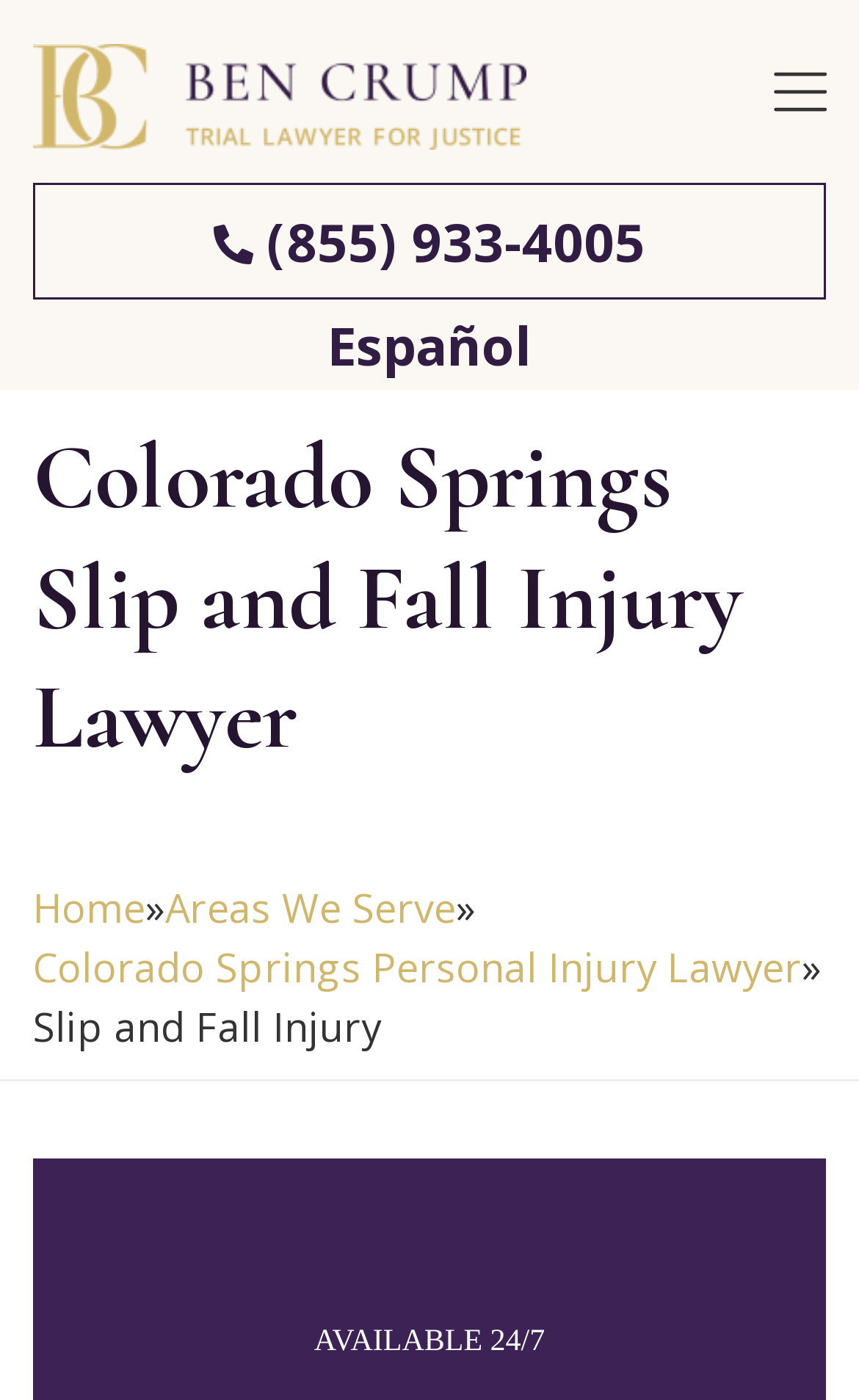Identify the bounding box of the UI element described as follows: "How To Get Here". Provide the coordinates as four float numbers in the range of 0 to 1 [left, top, right, bottom].

None